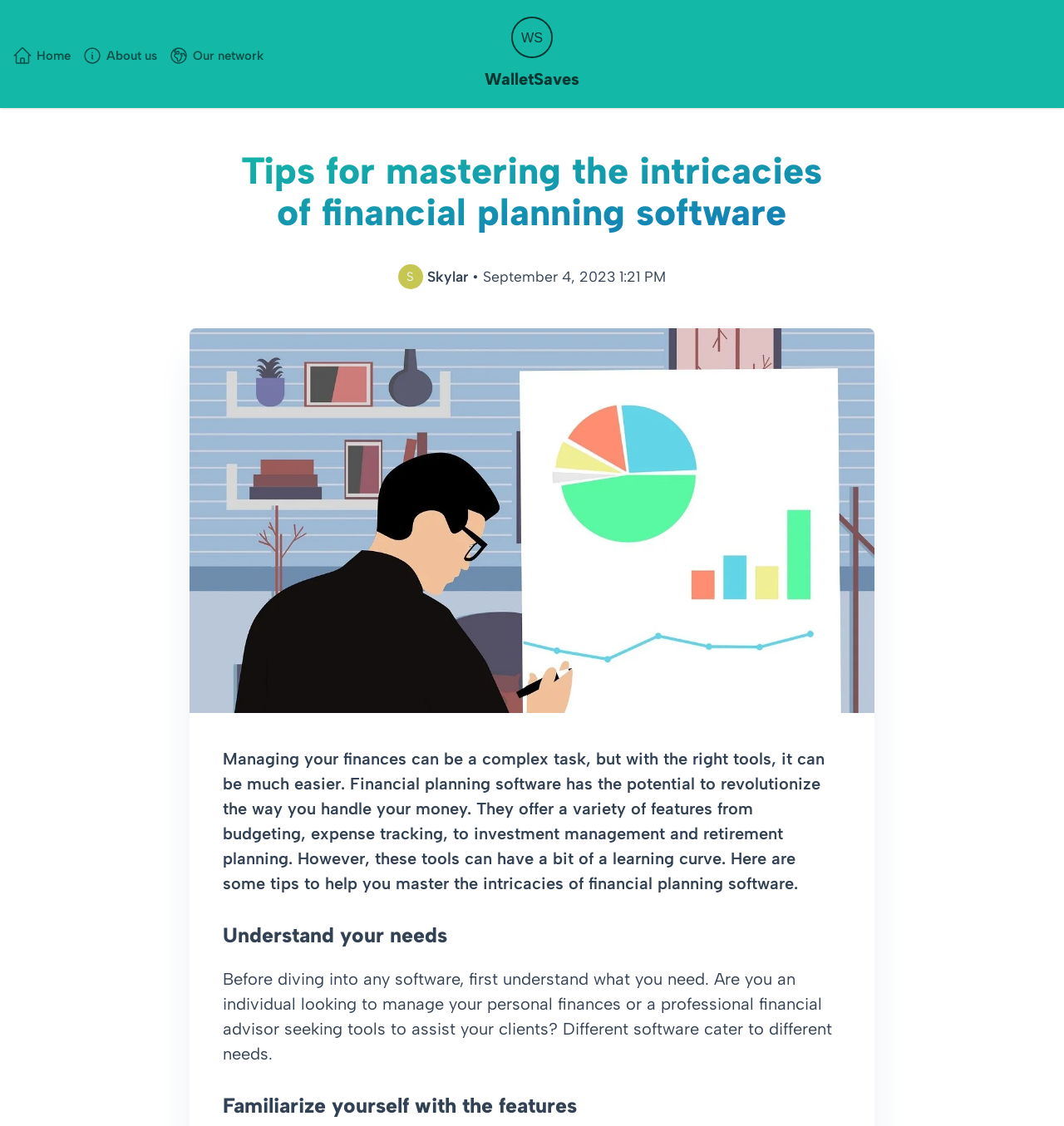Find the coordinates for the bounding box of the element with this description: "WalletSaves".

[0.455, 0.015, 0.545, 0.081]